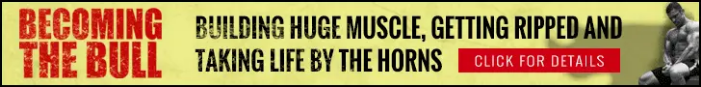Provide a comprehensive description of the image.

The image features a promotional banner for the ebook titled "Becoming The Bull." The bold, red lettering of the title atop a yellow background grabs attention, emphasizing themes of strength and resilience. Beneath the title, a tagline reads "BUILDING HUGE MUSCLE, GETTING RIPPED AND TAKING LIFE BY THE HORNS," reinforcing the book's focus on bodybuilding and personal growth. Accompanied by a prominent red button with the phrase "CLICK FOR DETAILS," the banner invites readers to explore more about the journey towards gaining muscle and strength. This eye-catching design effectively conveys the book's empowering message and encourages engagement from fitness enthusiasts.